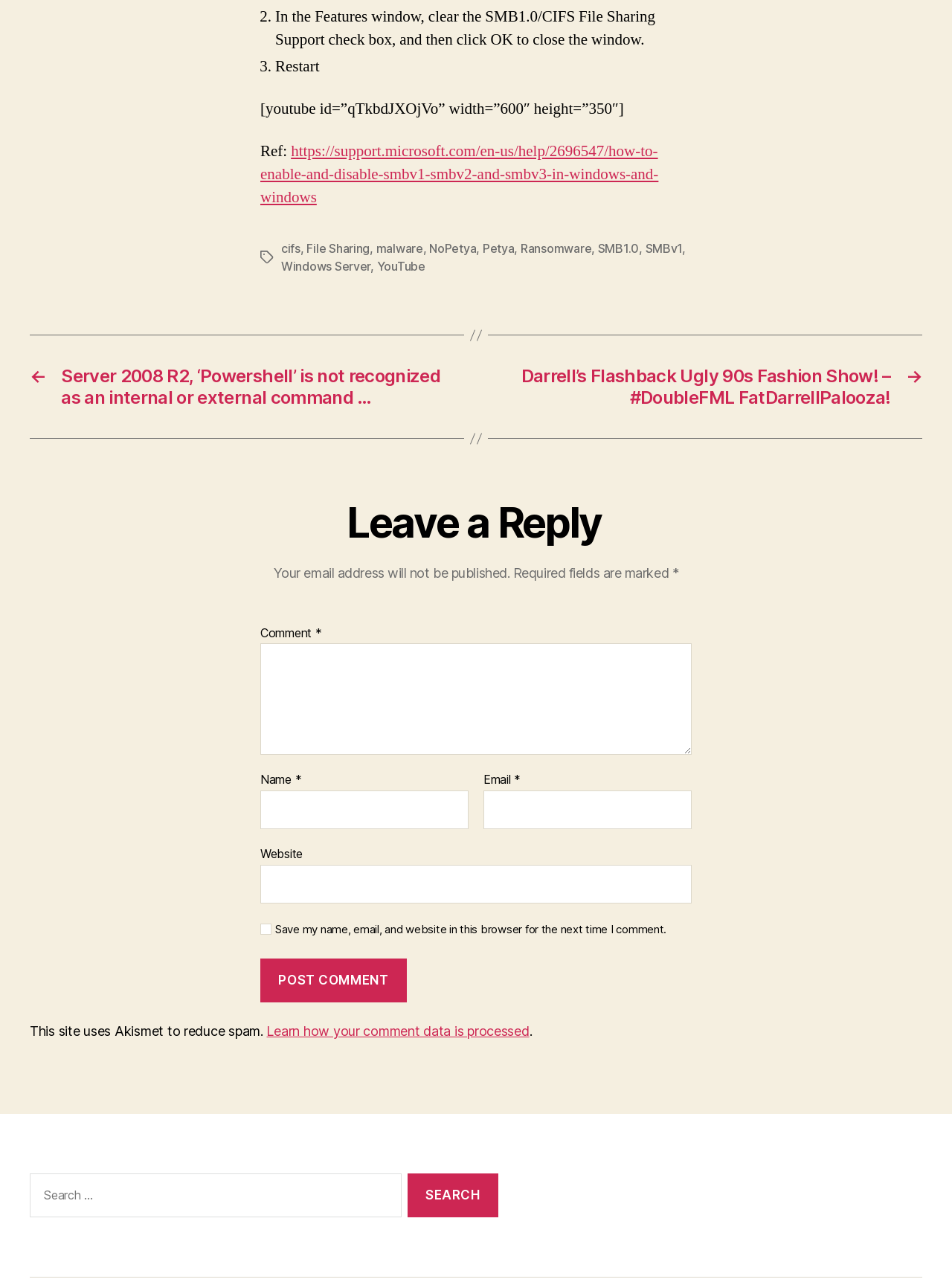Locate the bounding box coordinates of the UI element described by: "SMB1.0". Provide the coordinates as four float numbers between 0 and 1, formatted as [left, top, right, bottom].

[0.628, 0.188, 0.671, 0.2]